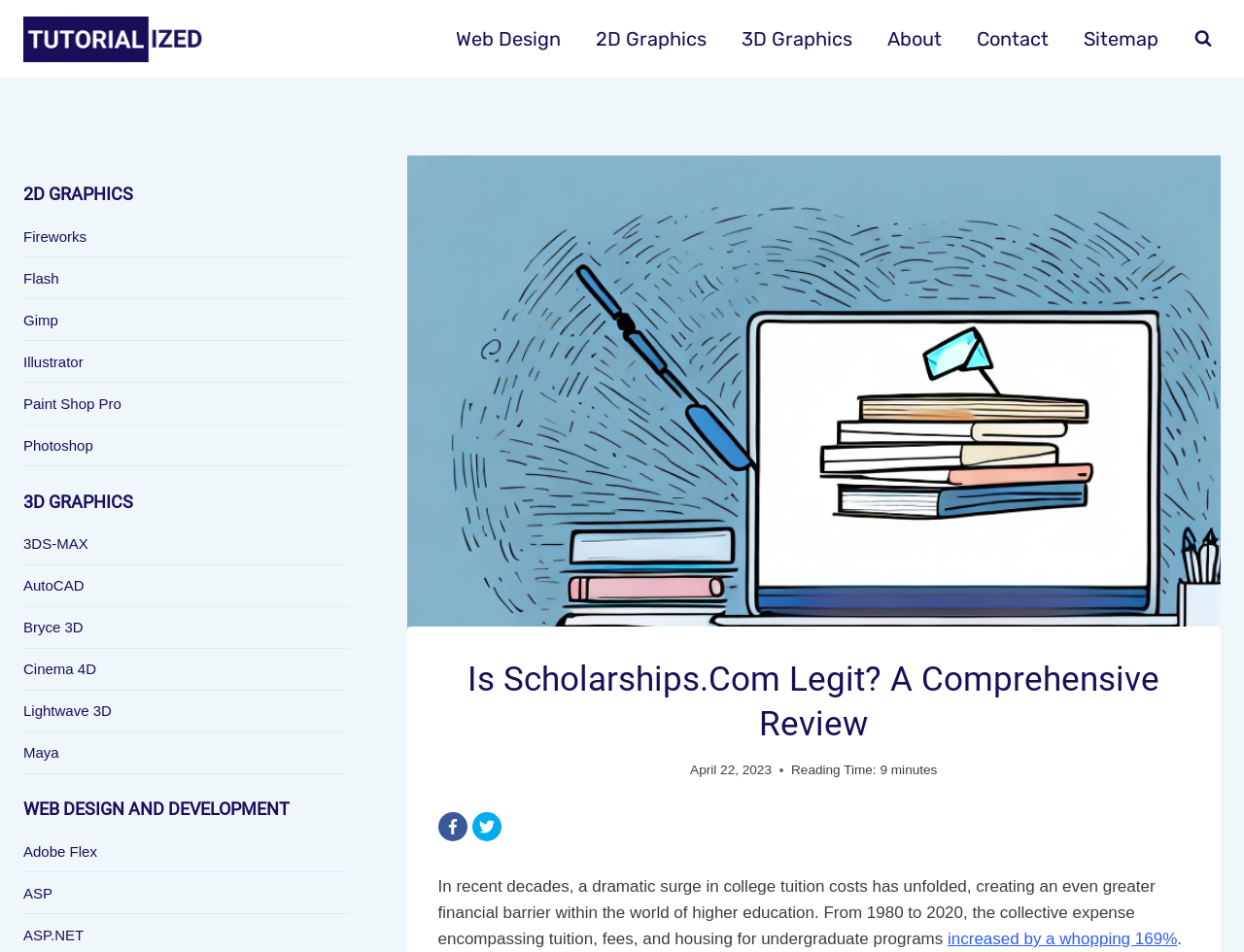Extract the heading text from the webpage.

Is Scholarships.Com Legit? A Comprehensive Review